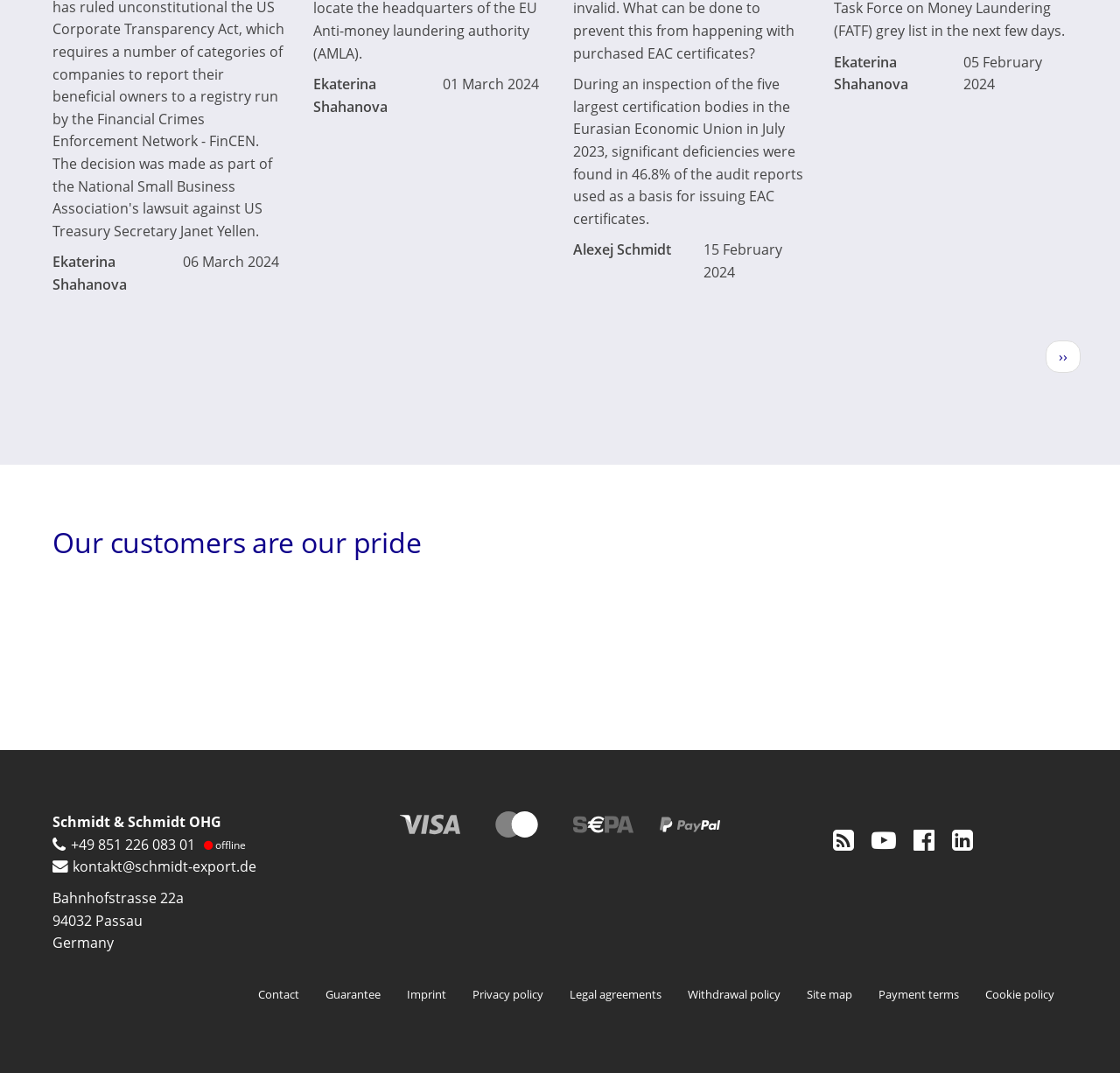Based on the image, give a detailed response to the question: What is the name of the company?

I found the company name by looking at the static text element with the bounding box coordinates [0.047, 0.757, 0.198, 0.775], which contains the text 'Schmidt & Schmidt OHG'.